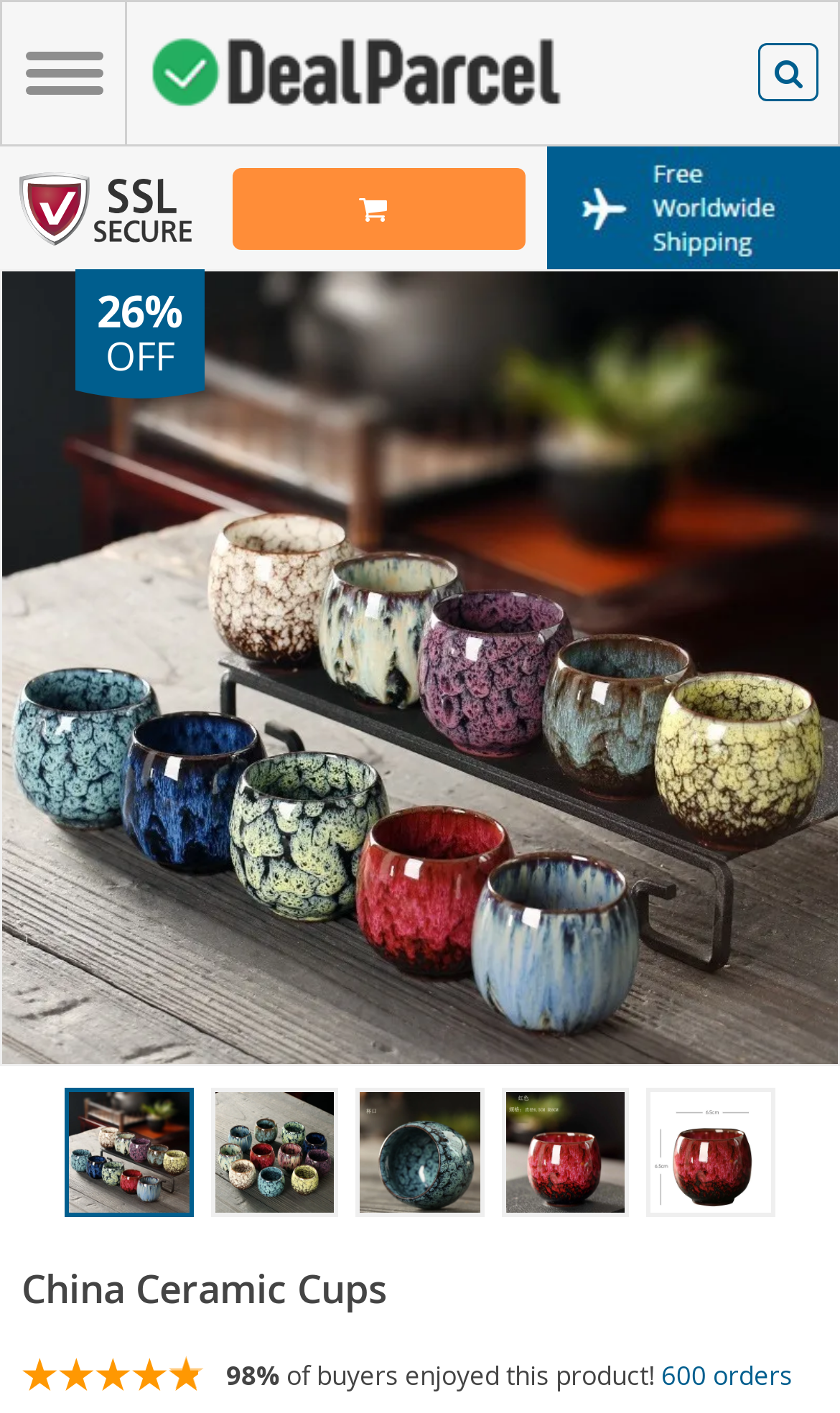Using a single word or phrase, answer the following question: 
What is the discount percentage on the ceramic cup?

26%